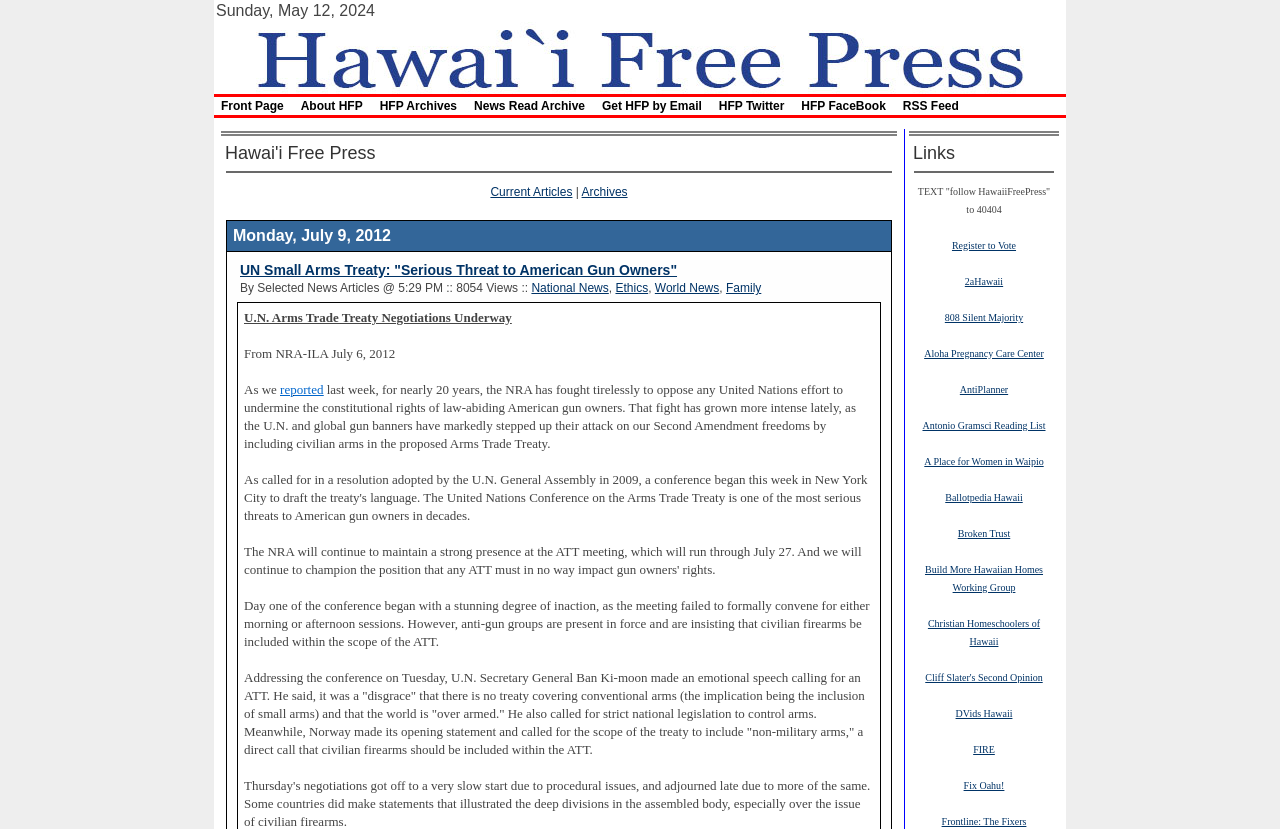Specify the bounding box coordinates of the element's region that should be clicked to achieve the following instruction: "Click on the 'Register to Vote' link". The bounding box coordinates consist of four float numbers between 0 and 1, in the format [left, top, right, bottom].

[0.744, 0.287, 0.794, 0.304]